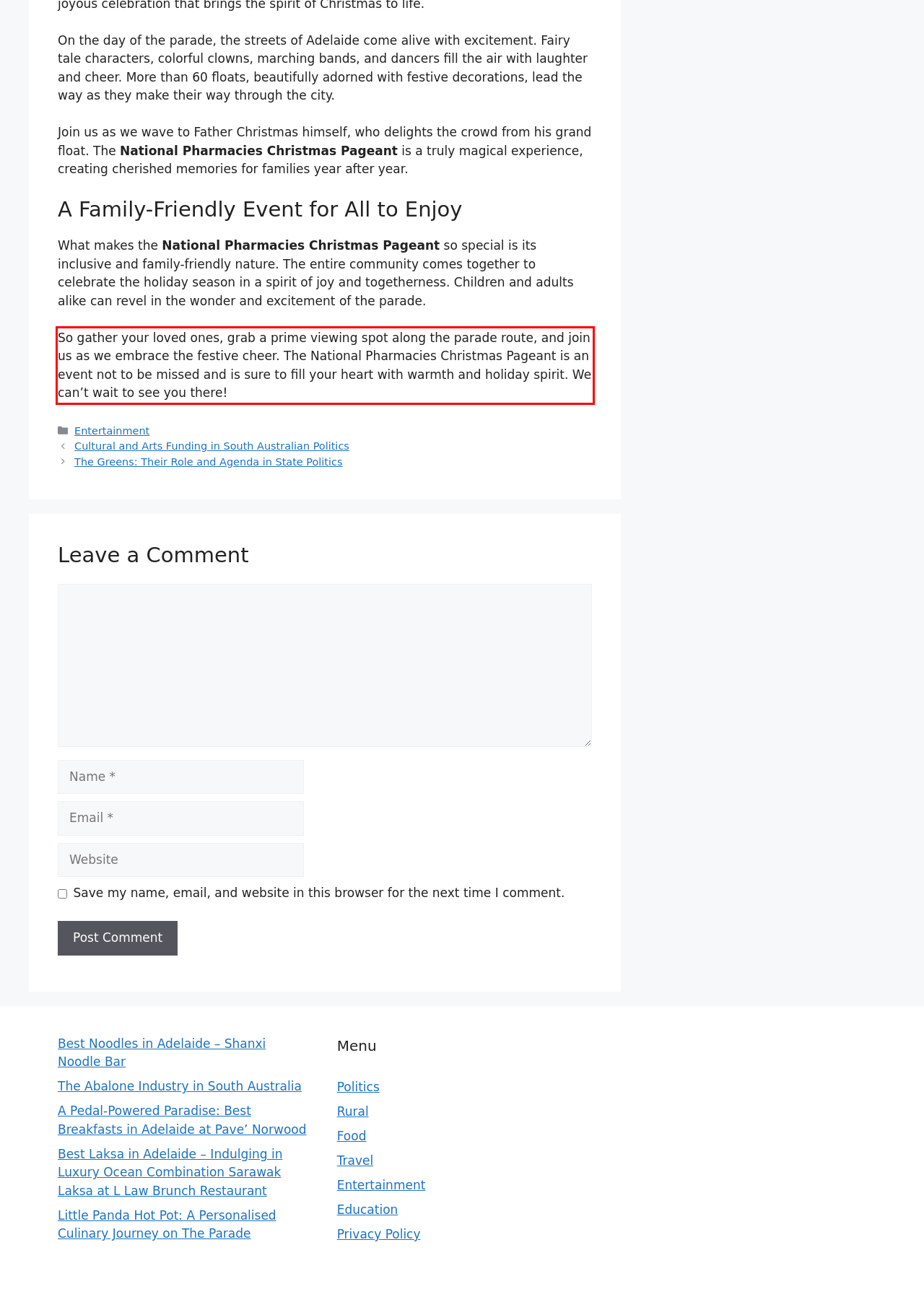Review the webpage screenshot provided, and perform OCR to extract the text from the red bounding box.

So gather your loved ones, grab a prime viewing spot along the parade route, and join us as we embrace the festive cheer. The National Pharmacies Christmas Pageant is an event not to be missed and is sure to fill your heart with warmth and holiday spirit. We can’t wait to see you there!